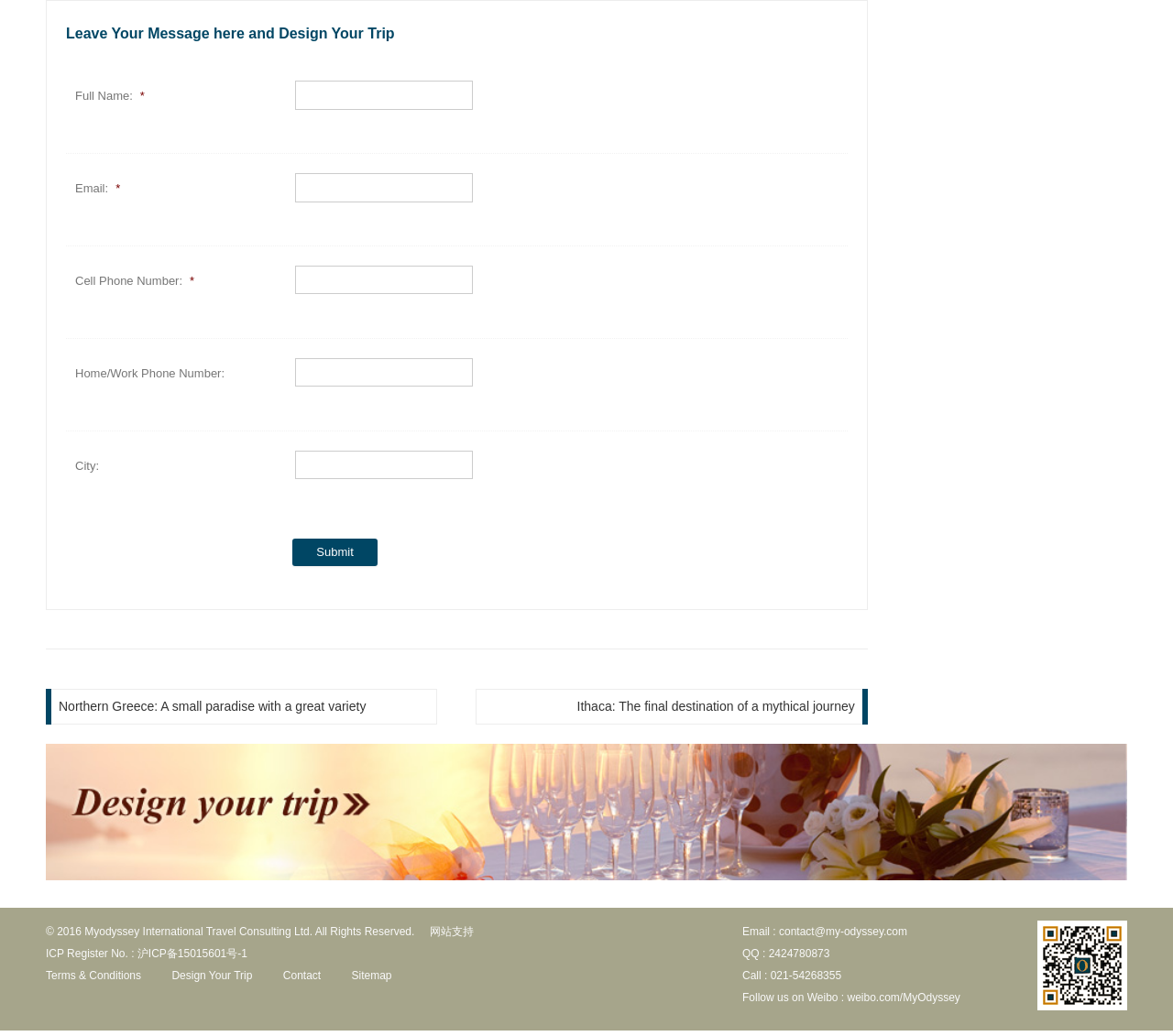Identify the coordinates of the bounding box for the element described below: "Design Your Trip". Return the coordinates as four float numbers between 0 and 1: [left, top, right, bottom].

[0.146, 0.941, 0.215, 0.953]